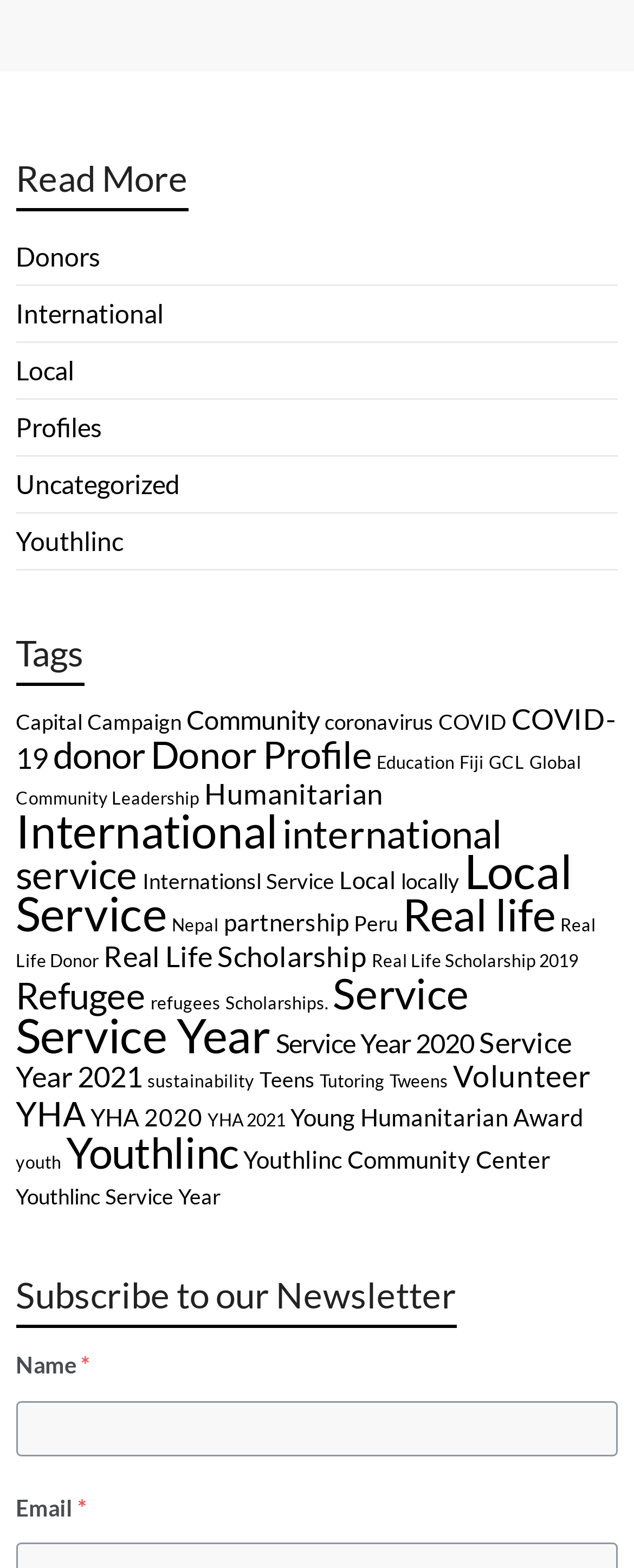Identify and provide the bounding box coordinates of the UI element described: "Real Life Scholarship 2019". The coordinates should be formatted as [left, top, right, bottom], with each number being a float between 0 and 1.

[0.587, 0.605, 0.912, 0.619]